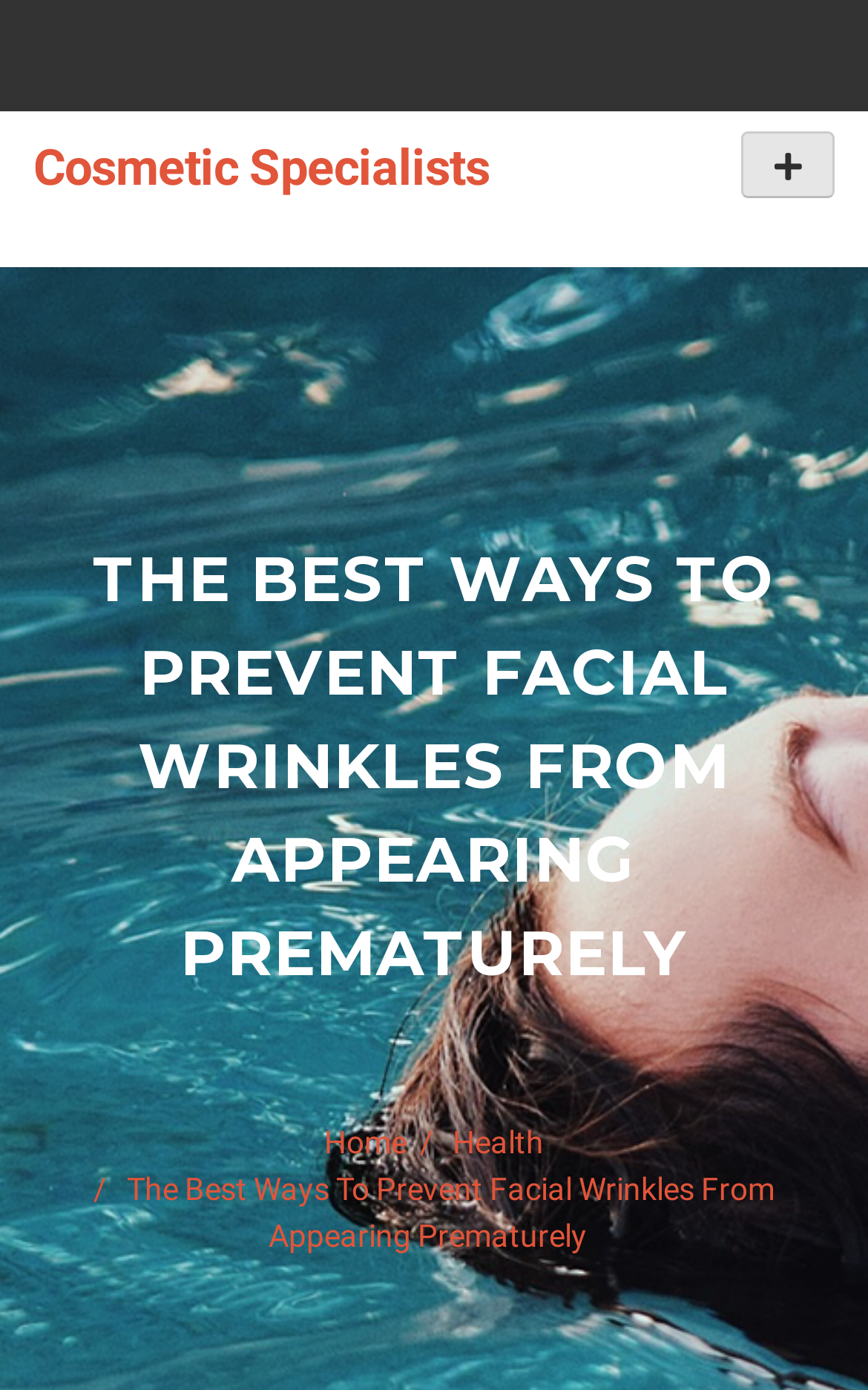What type of menu is available on the webpage?
Answer the question in as much detail as possible.

The webpage has a button labeled 'Primary Menu' with an icon, indicating that it controls a primary menu that is not currently expanded. This suggests that users can access a menu with various options by clicking on this button.